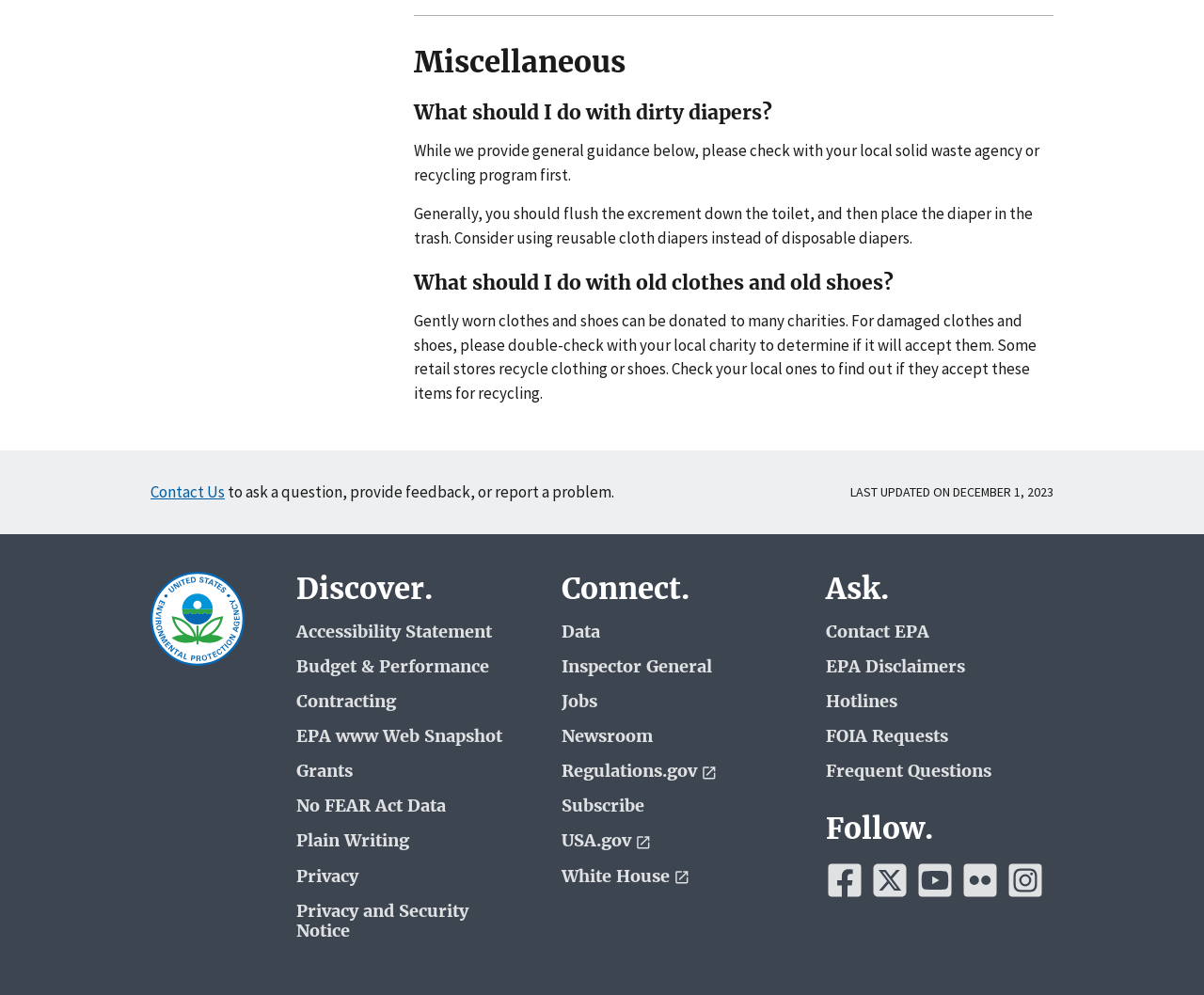What should I do with dirty diapers?
Based on the image, provide a one-word or brief-phrase response.

Flush excrement, then trash